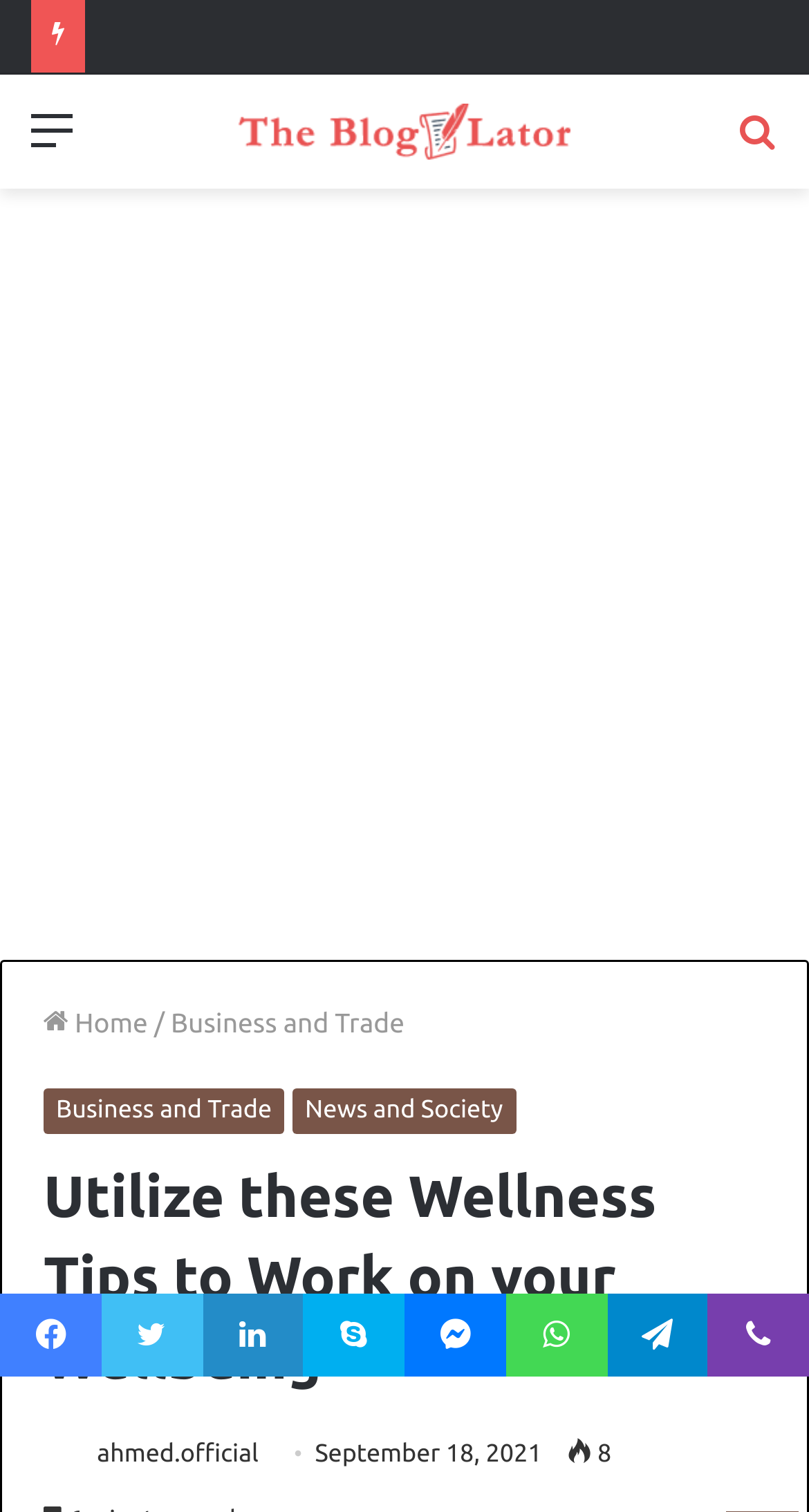How many social media links are present?
Look at the image and respond with a one-word or short-phrase answer.

7